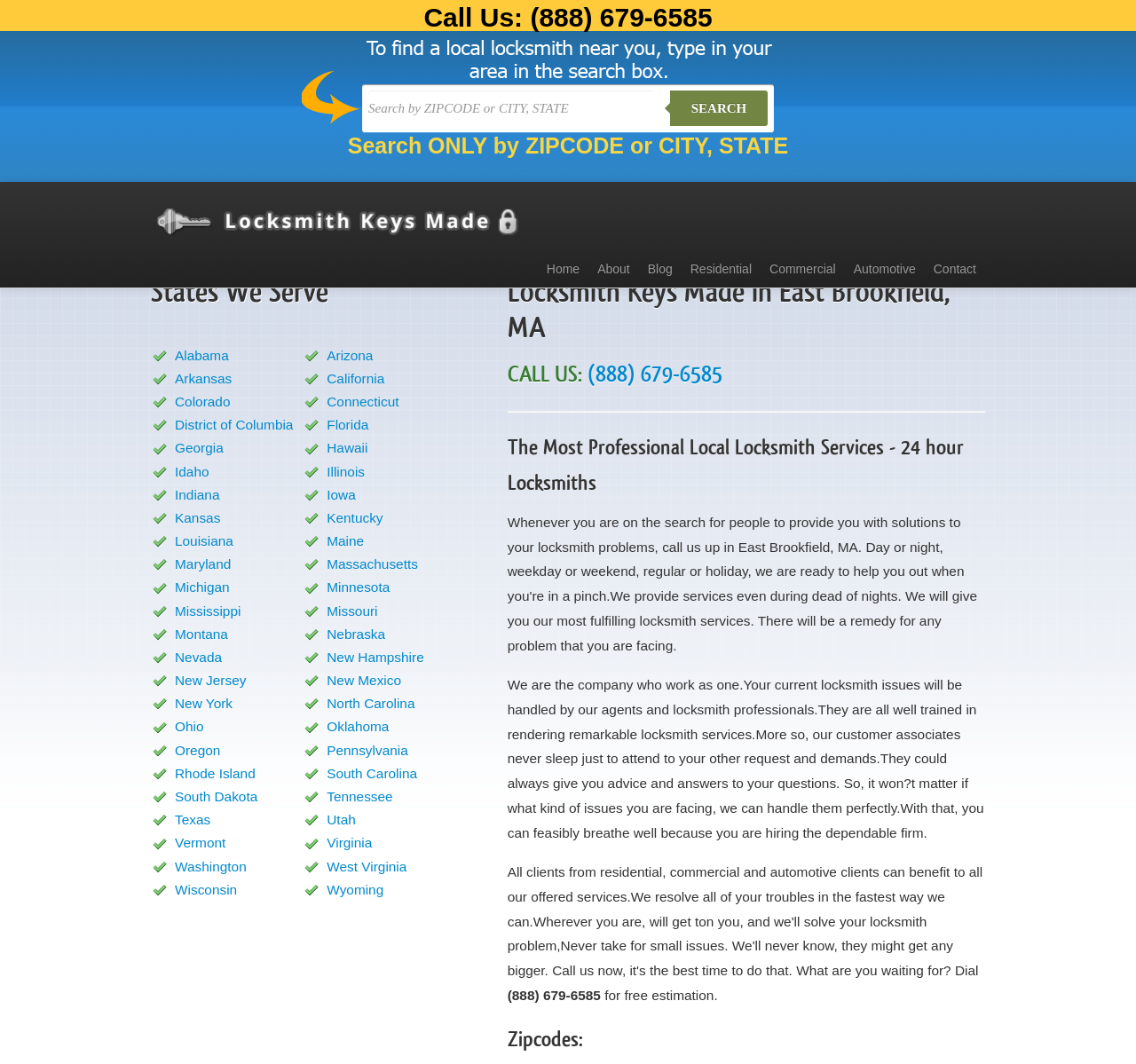Show the bounding box coordinates of the region that should be clicked to follow the instruction: "Learn about debt-free coaching."

None